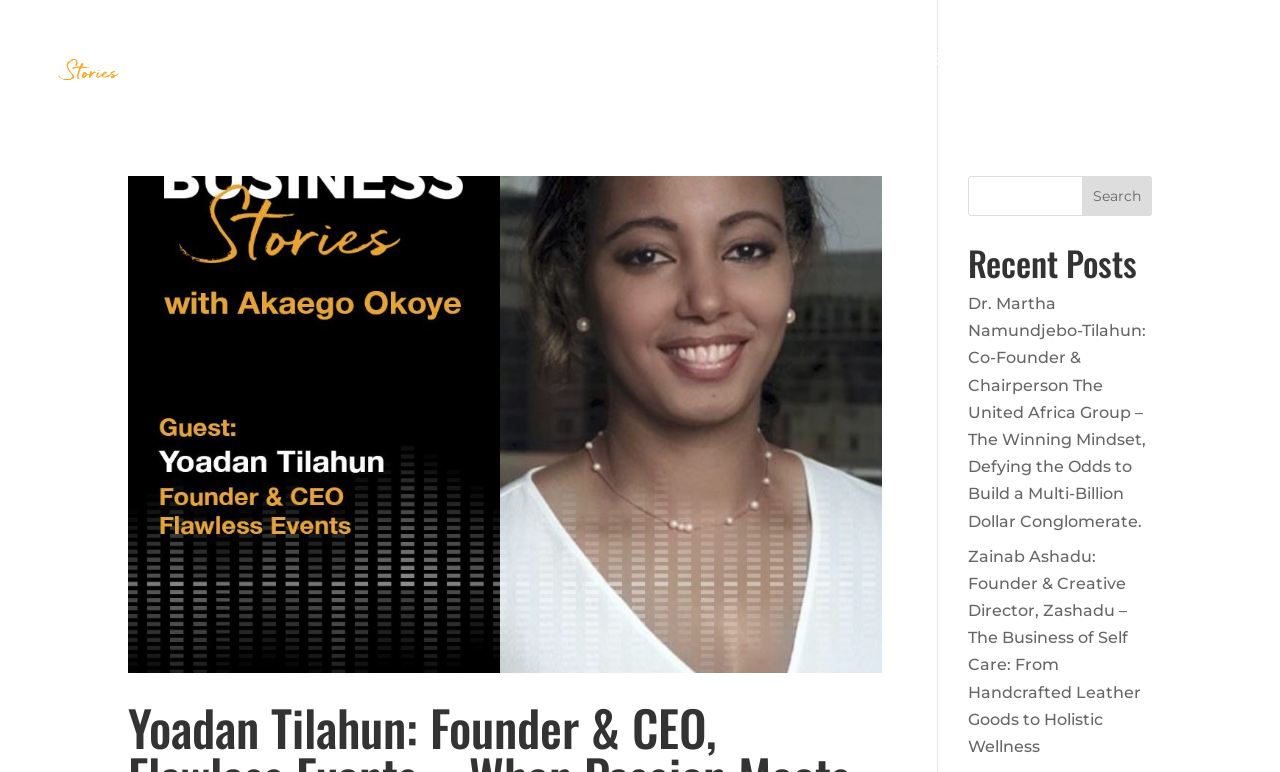Provide a brief response in the form of a single word or phrase:
What is the theme of the articles on this website?

African business stories